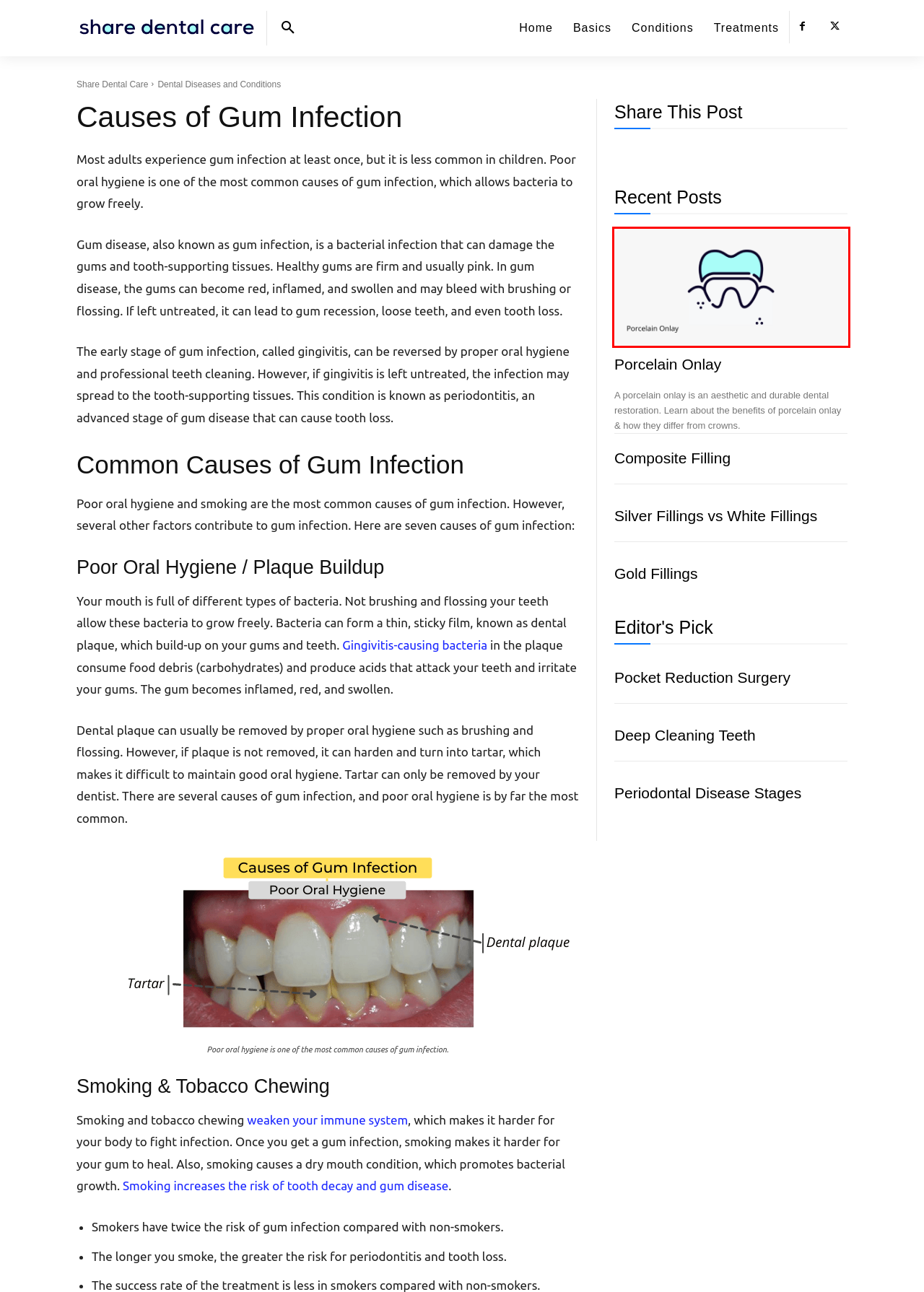You have a screenshot of a webpage where a red bounding box highlights a specific UI element. Identify the description that best matches the resulting webpage after the highlighted element is clicked. The choices are:
A. Pocket Reduction Surgery - Share Dental Care
B. Porcelain Onlay - Share Dental Care
C. Silver Fillings vs White Fillings - Share Dental Care
D. Periodontal Disease Stages - Share Dental Care
E. Gold Fillings - Share Dental Care
F. What Bacteria Causes Gingivitis? - Share Dental Care
G. Dental Diseases and Conditions Archives - Share Dental Care
H. Deep Cleaning Teeth - Share Dental Care

B